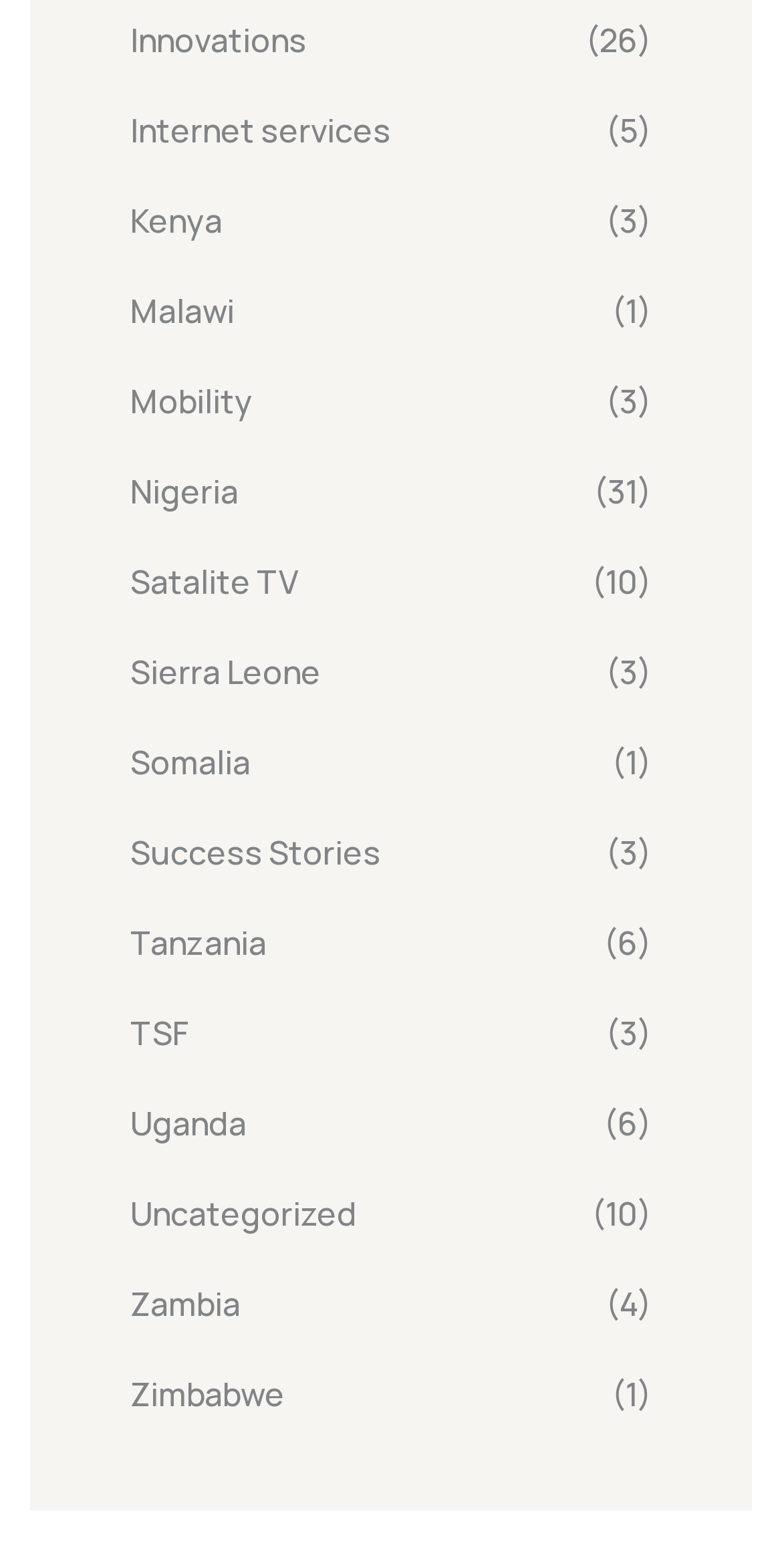Please find the bounding box coordinates for the clickable element needed to perform this instruction: "Visit Internet services".

[0.167, 0.064, 0.5, 0.103]